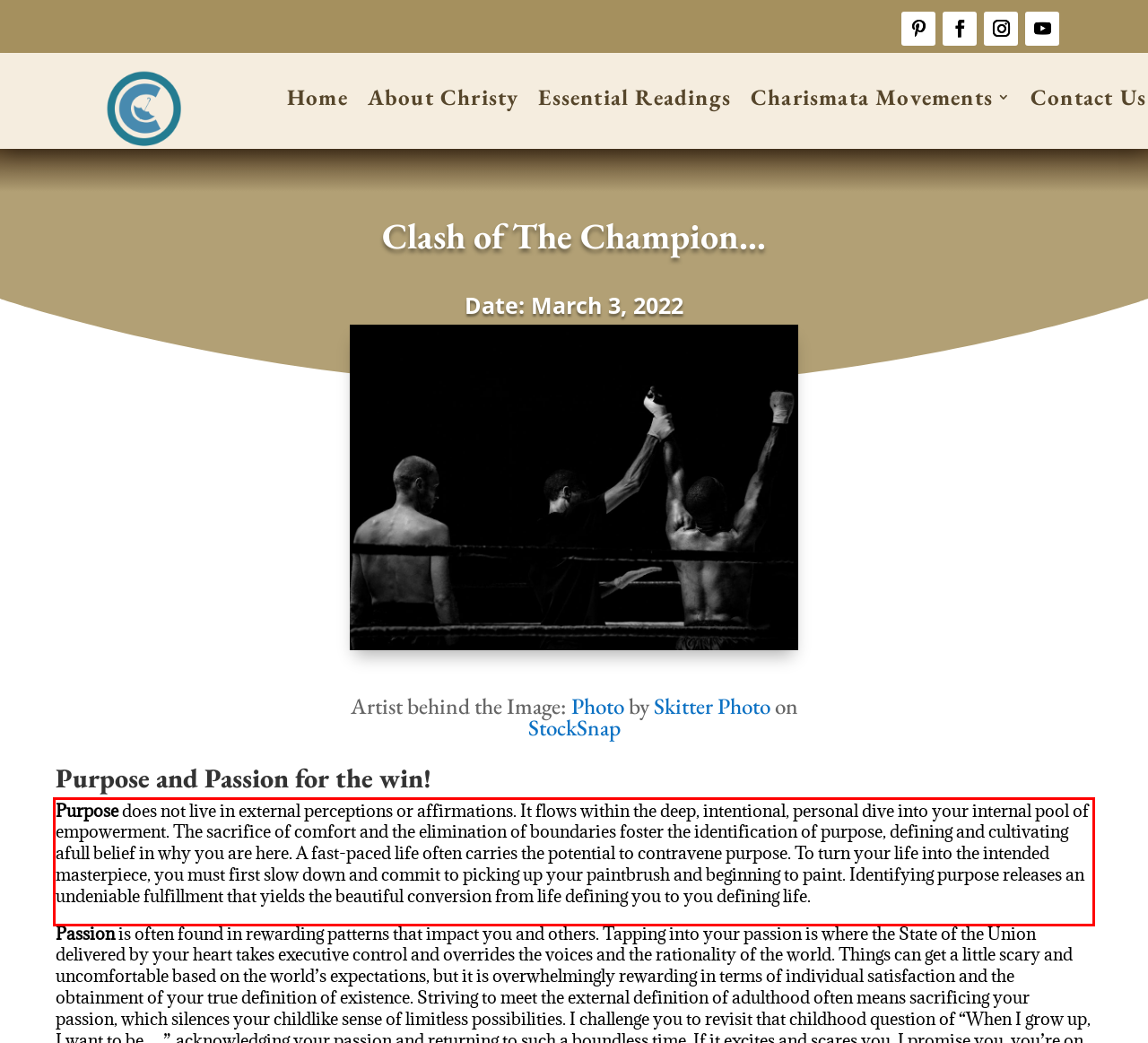Please perform OCR on the UI element surrounded by the red bounding box in the given webpage screenshot and extract its text content.

Purpose does not live in external perceptions or affirmations. It flows within the deep, intentional, personal dive into your internal pool of empowerment. The sacrifice of comfort and the elimination of boundaries foster the identification of purpose, defining and cultivating afull belief in why you are here. A fast-paced life often carries the potential to contravene purpose. To turn your life into the intended masterpiece, you must first slow down and commit to picking up your paintbrush and beginning to paint. Identifying purpose releases an undeniable fulfillment that yields the beautiful conversion from life defining you to you defining life.